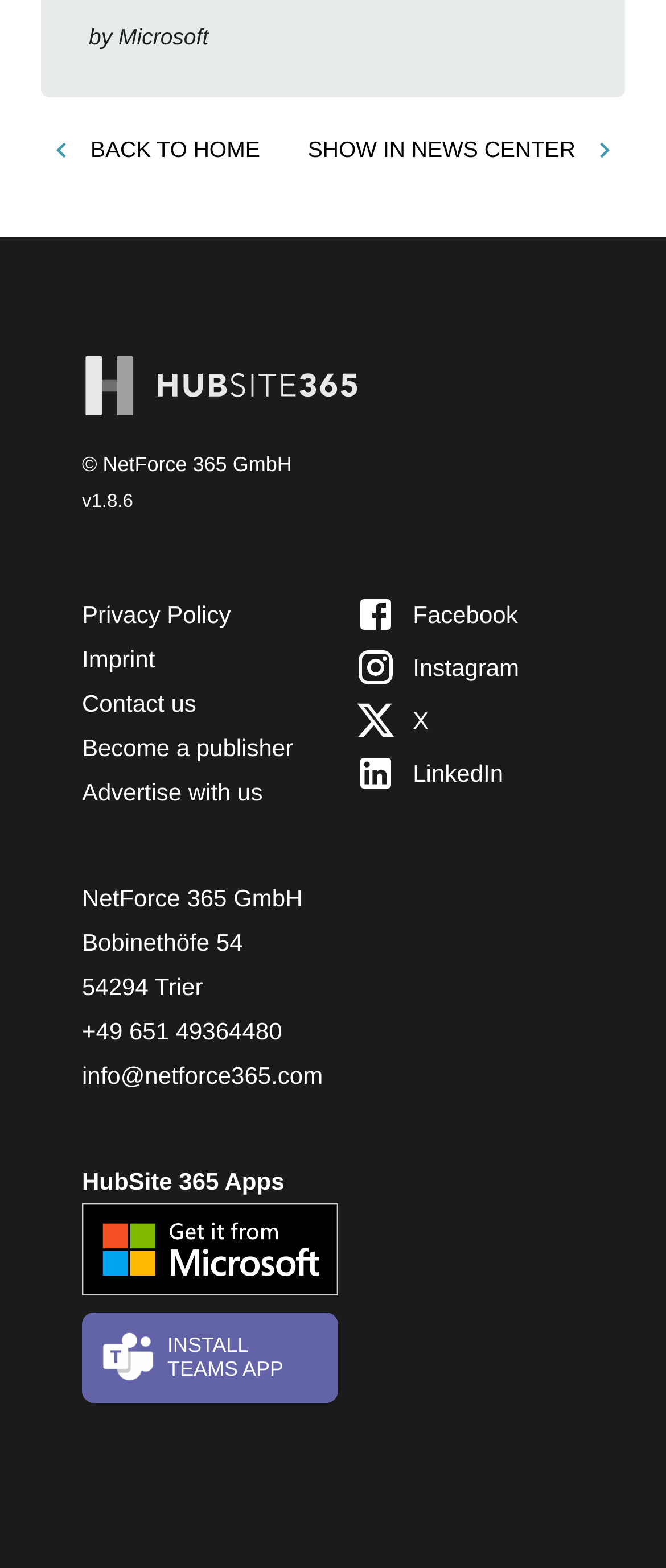Locate the bounding box of the UI element described in the following text: "+49 651 49364480".

[0.123, 0.648, 0.424, 0.666]